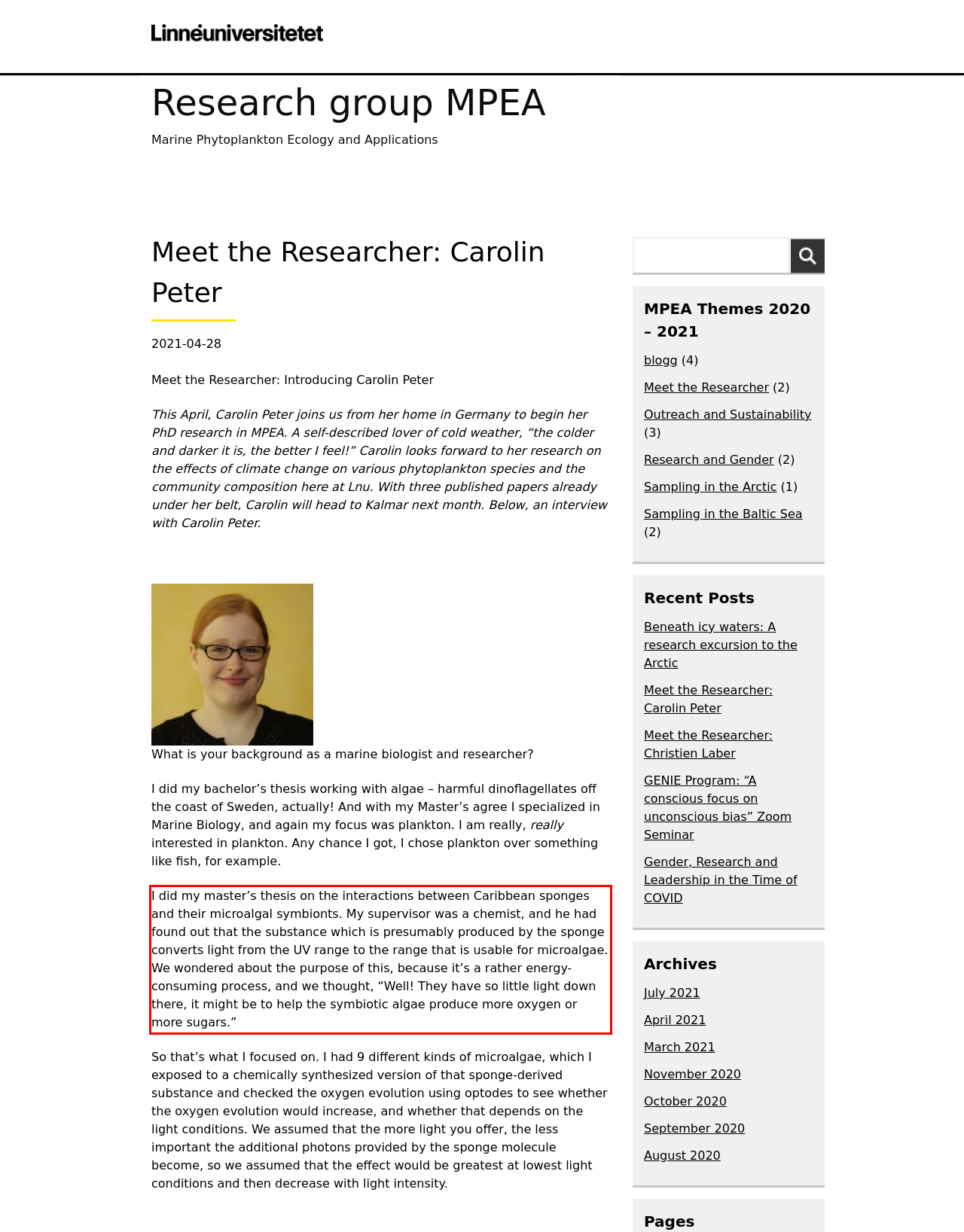Identify the text inside the red bounding box on the provided webpage screenshot by performing OCR.

I did my master’s thesis on the interactions between Caribbean sponges and their microalgal symbionts. My supervisor was a chemist, and he had found out that the substance which is presumably produced by the sponge converts light from the UV range to the range that is usable for microalgae. We wondered about the purpose of this, because it’s a rather energy-consuming process, and we thought, “Well! They have so little light down there, it might be to help the symbiotic algae produce more oxygen or more sugars.”